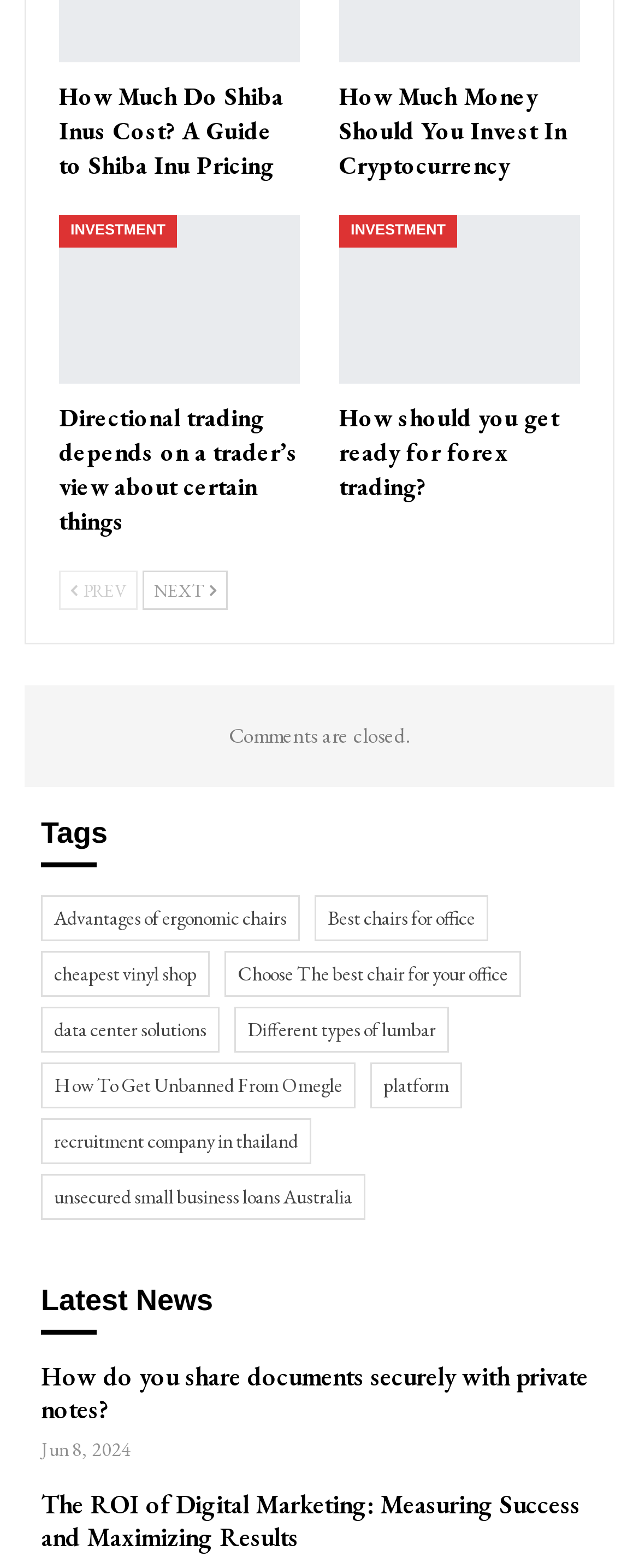Provide a short, one-word or phrase answer to the question below:
How many links are there under the 'Tags' section?

10